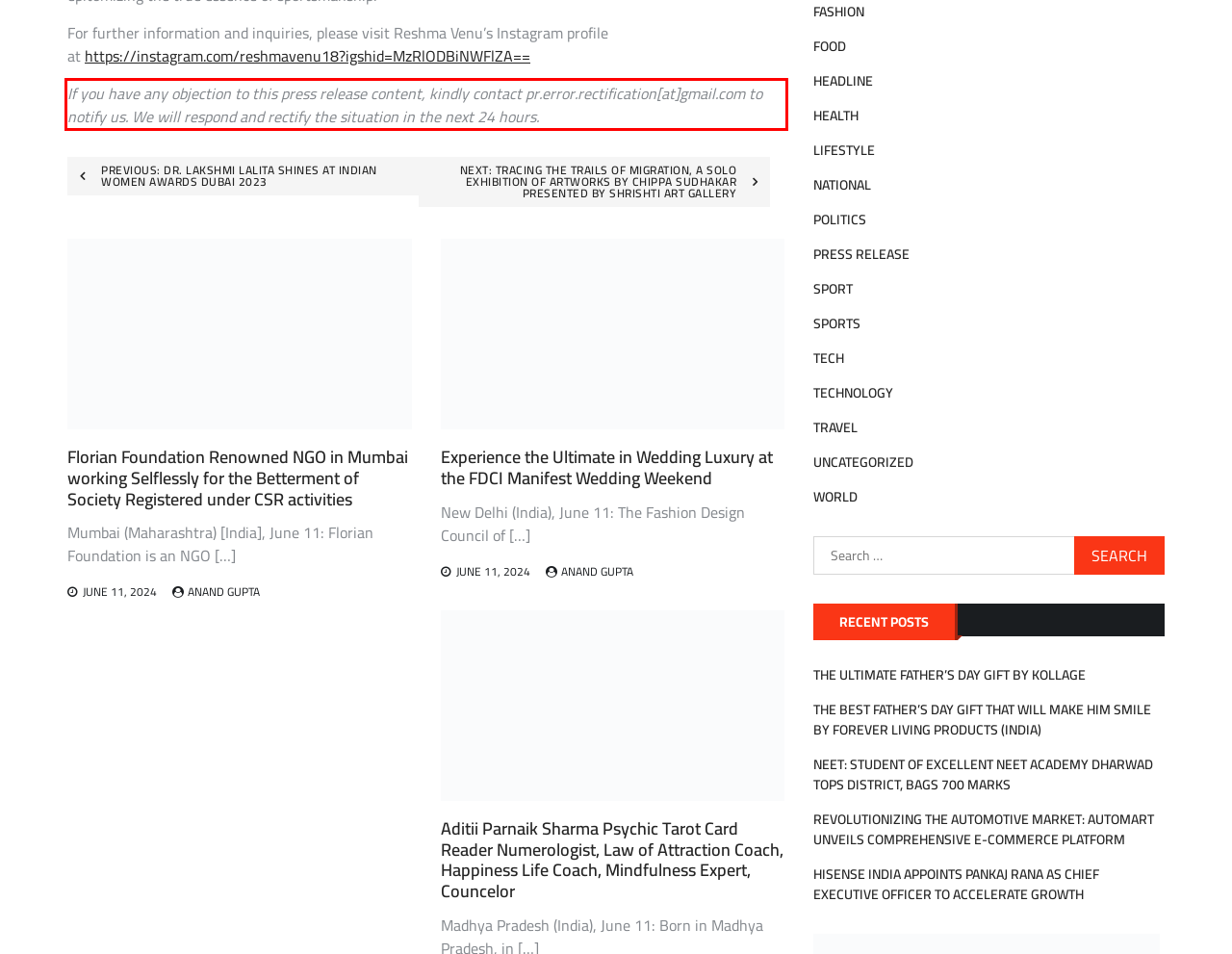Within the provided webpage screenshot, find the red rectangle bounding box and perform OCR to obtain the text content.

If you have any objection to this press release content, kindly contact pr.error.rectification[at]gmail.com to notify us. We will respond and rectify the situation in the next 24 hours.